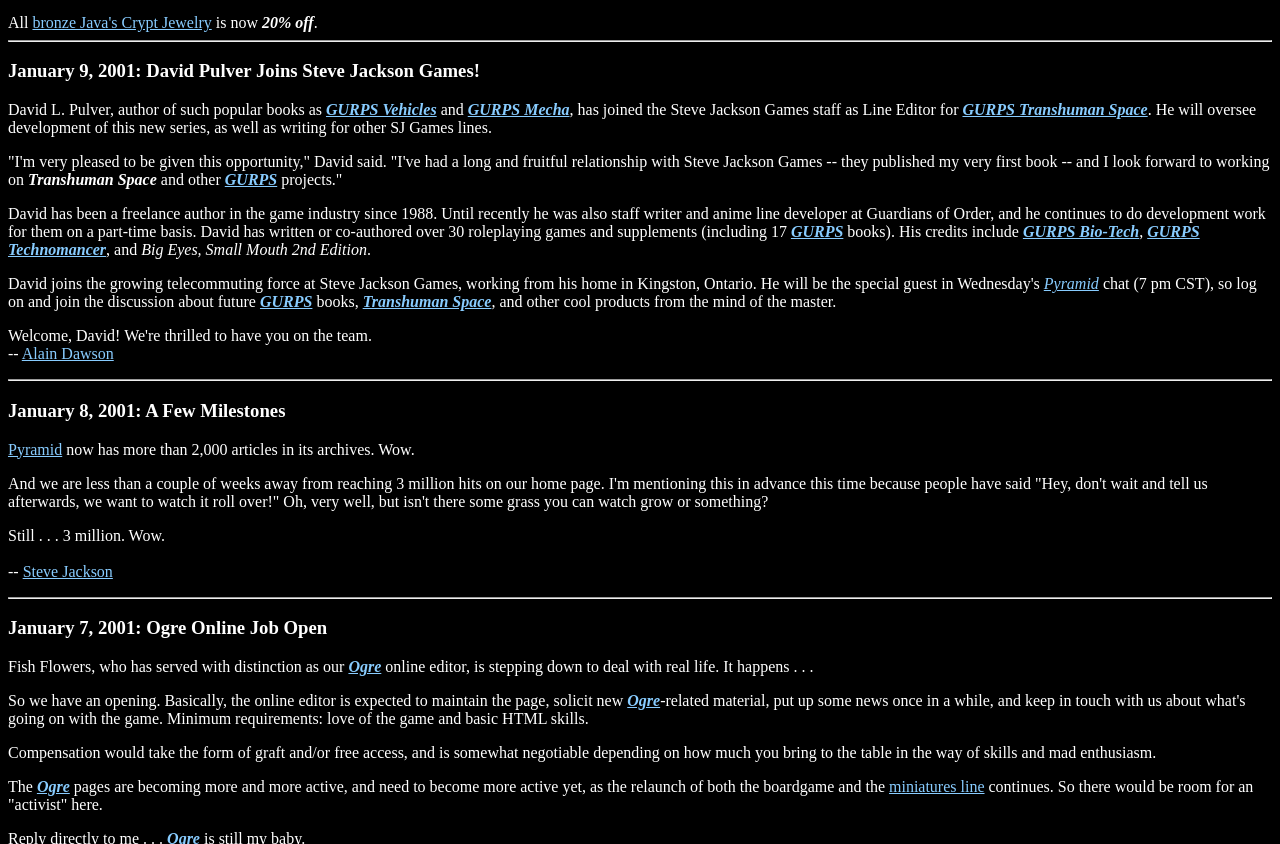Indicate the bounding box coordinates of the element that must be clicked to execute the instruction: "Learn more about 'GURPS Transhuman Space'". The coordinates should be given as four float numbers between 0 and 1, i.e., [left, top, right, bottom].

[0.752, 0.12, 0.897, 0.14]